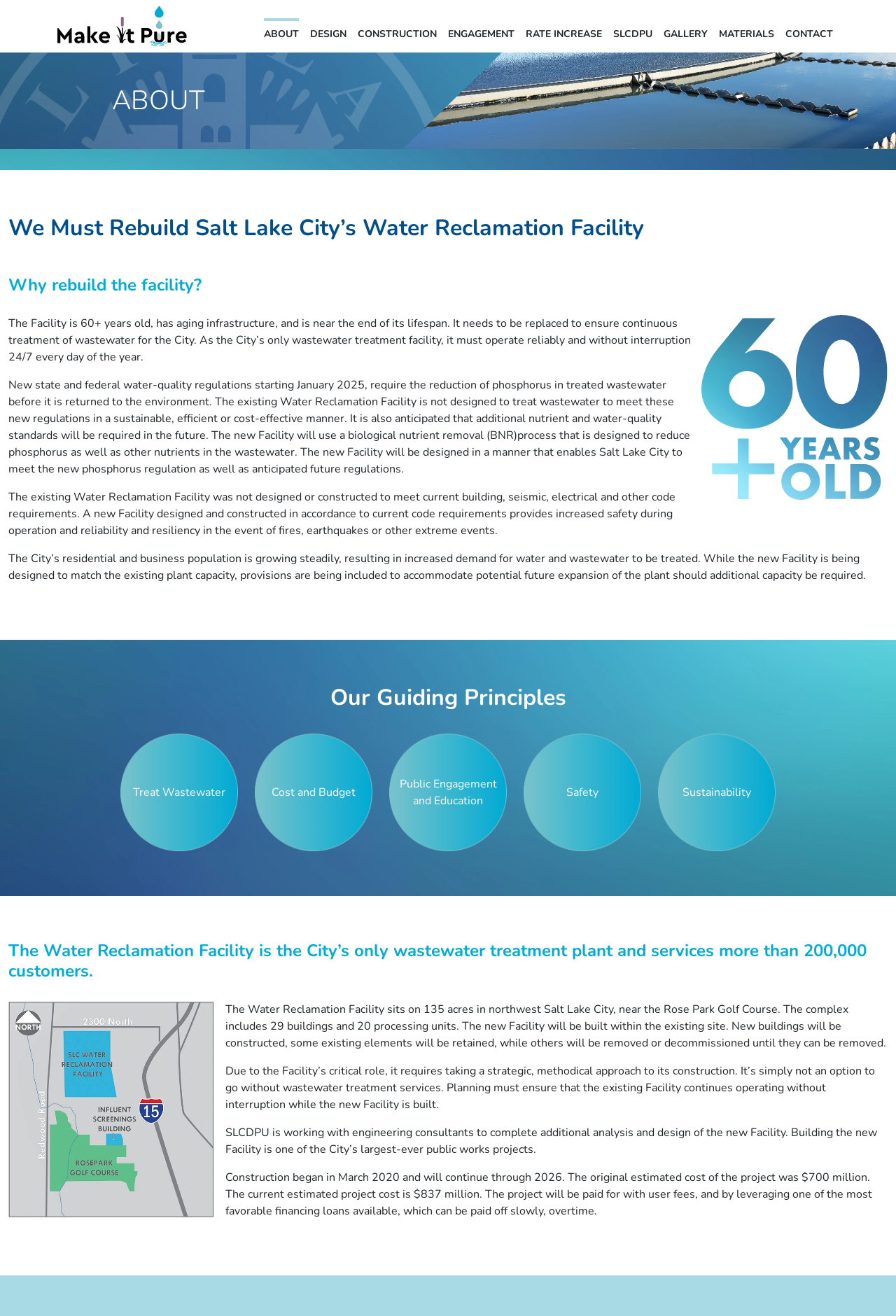Locate the bounding box for the described UI element: "Contact". Ensure the coordinates are four float numbers between 0 and 1, formatted as [left, top, right, bottom].

[0.877, 0.014, 0.93, 0.036]